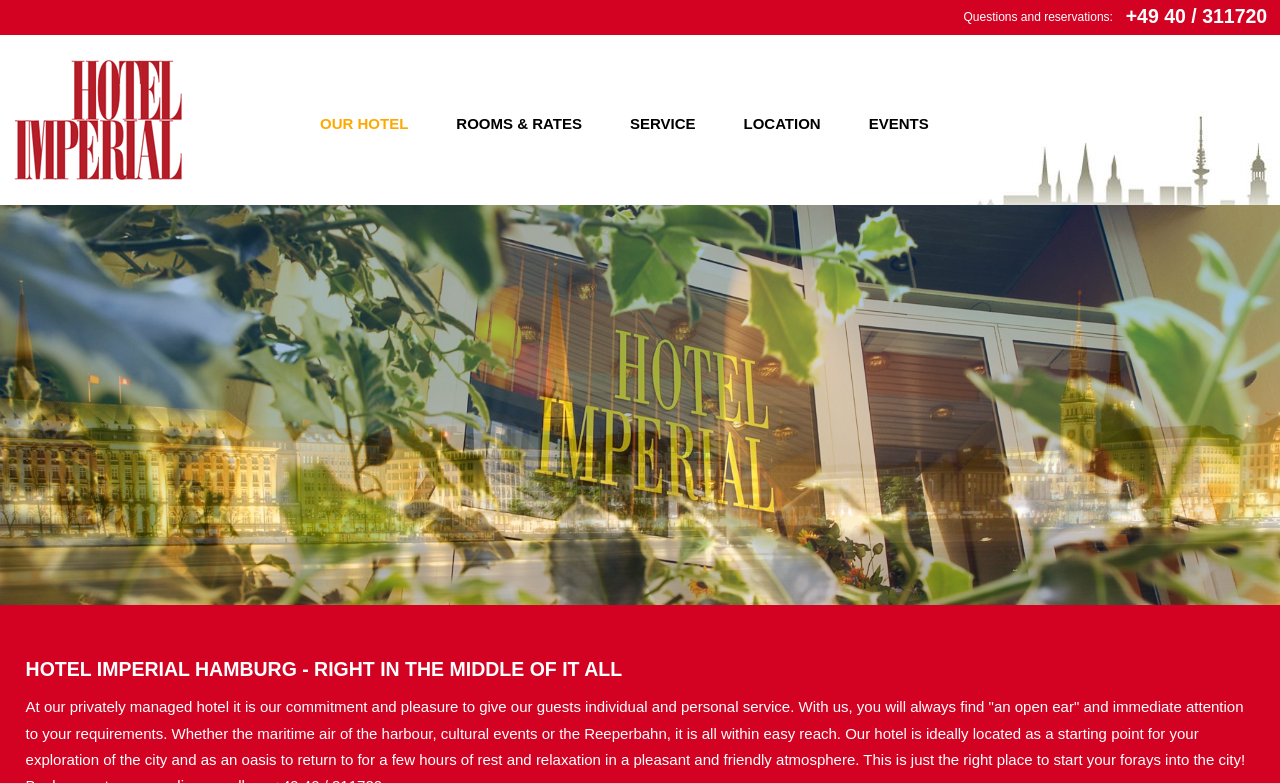Reply to the question below using a single word or brief phrase:
What kind of service does the hotel offer?

individual and personal service